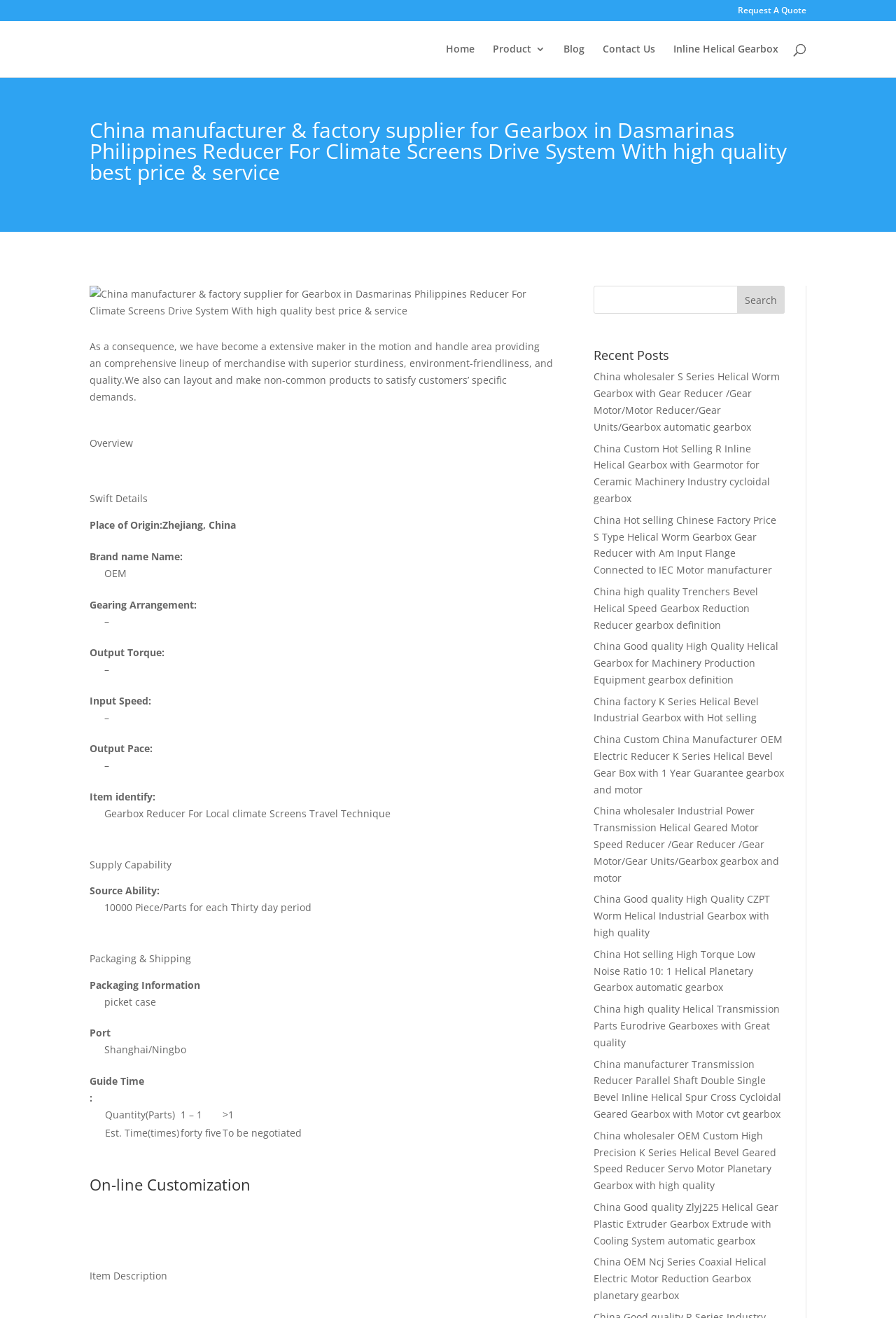Can you find the bounding box coordinates for the element that needs to be clicked to execute this instruction: "Search for products"? The coordinates should be given as four float numbers between 0 and 1, i.e., [left, top, right, bottom].

[0.157, 0.016, 0.877, 0.017]